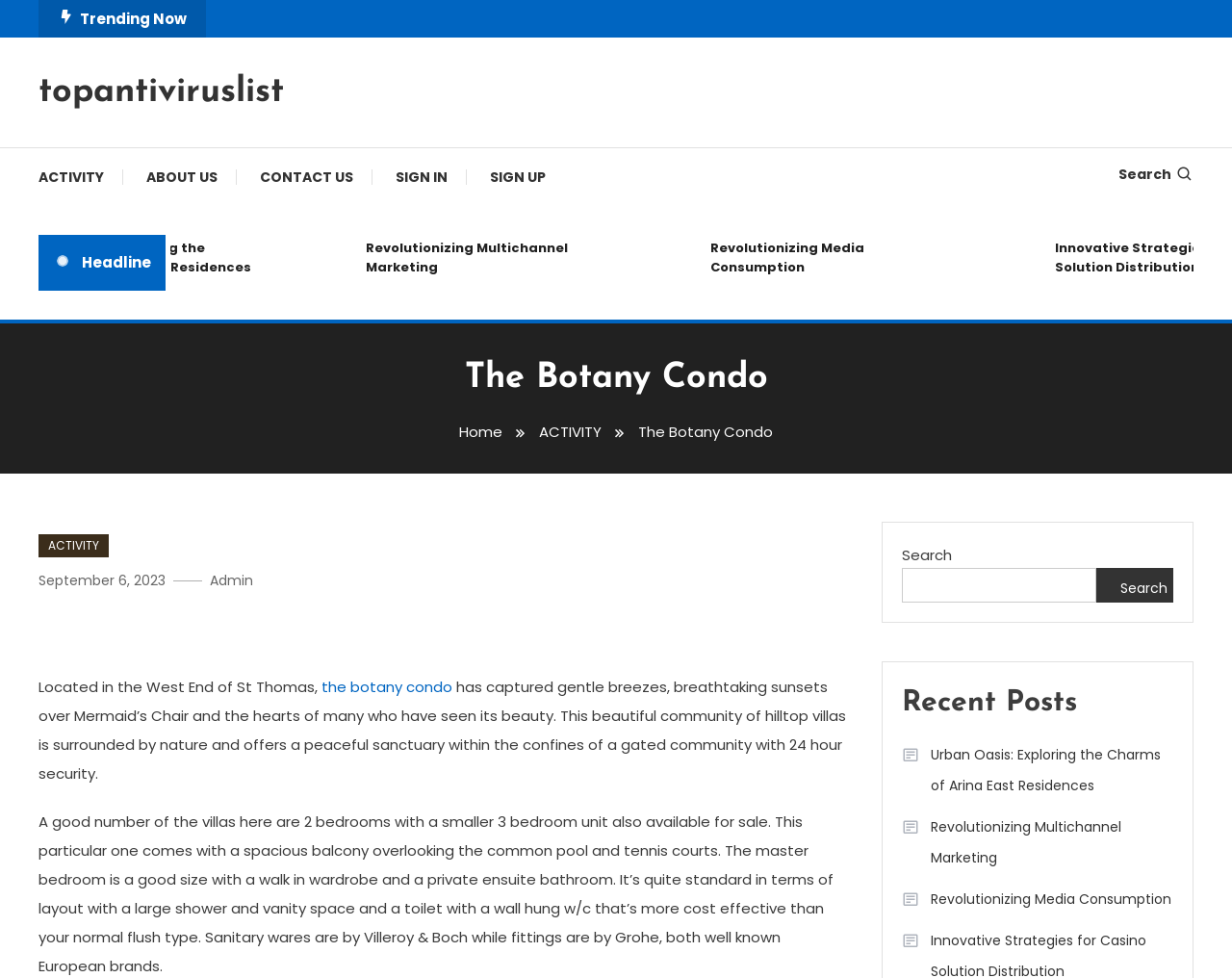Create a detailed summary of the webpage's content and design.

The webpage is about The Botany Condo, a residential property located in the West End of St Thomas. At the top, there is a navigation menu with links to "Trending Now", "ACTIVITY", "ABOUT US", "CONTACT US", "SIGN IN", and "SIGN UP". On the top right, there is a search bar with a magnifying glass icon.

Below the navigation menu, there is a headline section with two links to articles about "Revolutionizing Multichannel Marketing" and "Revolutionizing Media Consumption". The main content area is divided into two sections. On the left, there is a section with a heading "The Botany Condo" and a brief description of the property, including its location, features, and amenities. This section also includes a link to the property's page.

On the right, there is a section with a heading "Recent Posts" and three links to recent articles, including "Urban Oasis: Exploring the Charms of Arina East Residences", "Revolutionizing Multichannel Marketing", and "Revolutionizing Media Consumption". Each article is represented by a brief title and an icon.

At the bottom of the page, there is a breadcrumbs navigation section with links to "Home", "ACTIVITY", and "The Botany Condo". There is also a section with a link to the post's date, "September 6, 2023", and a link to the author, "Admin".